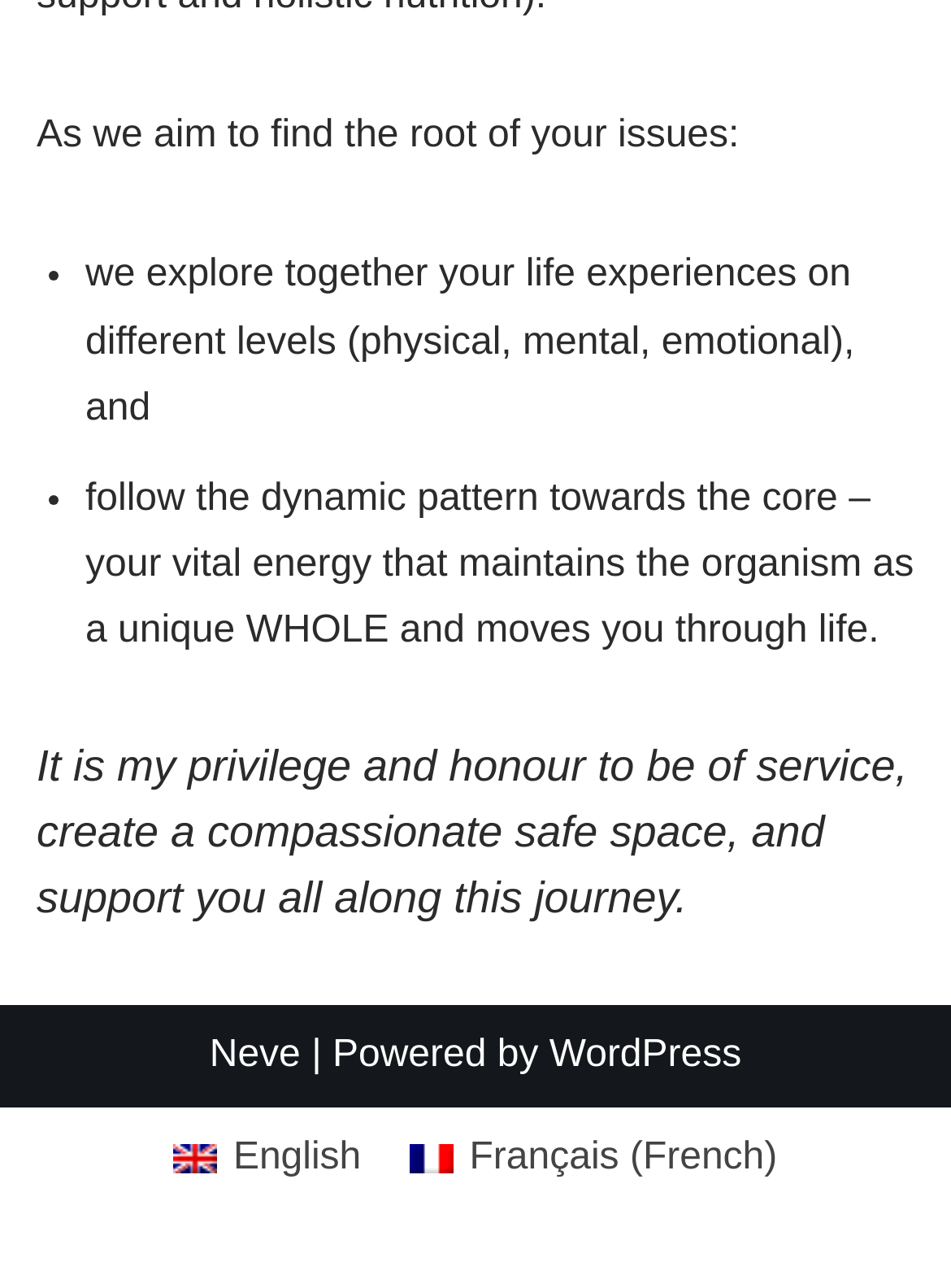Please answer the following question using a single word or phrase: 
What is the focus of the exploration?

Vital energy